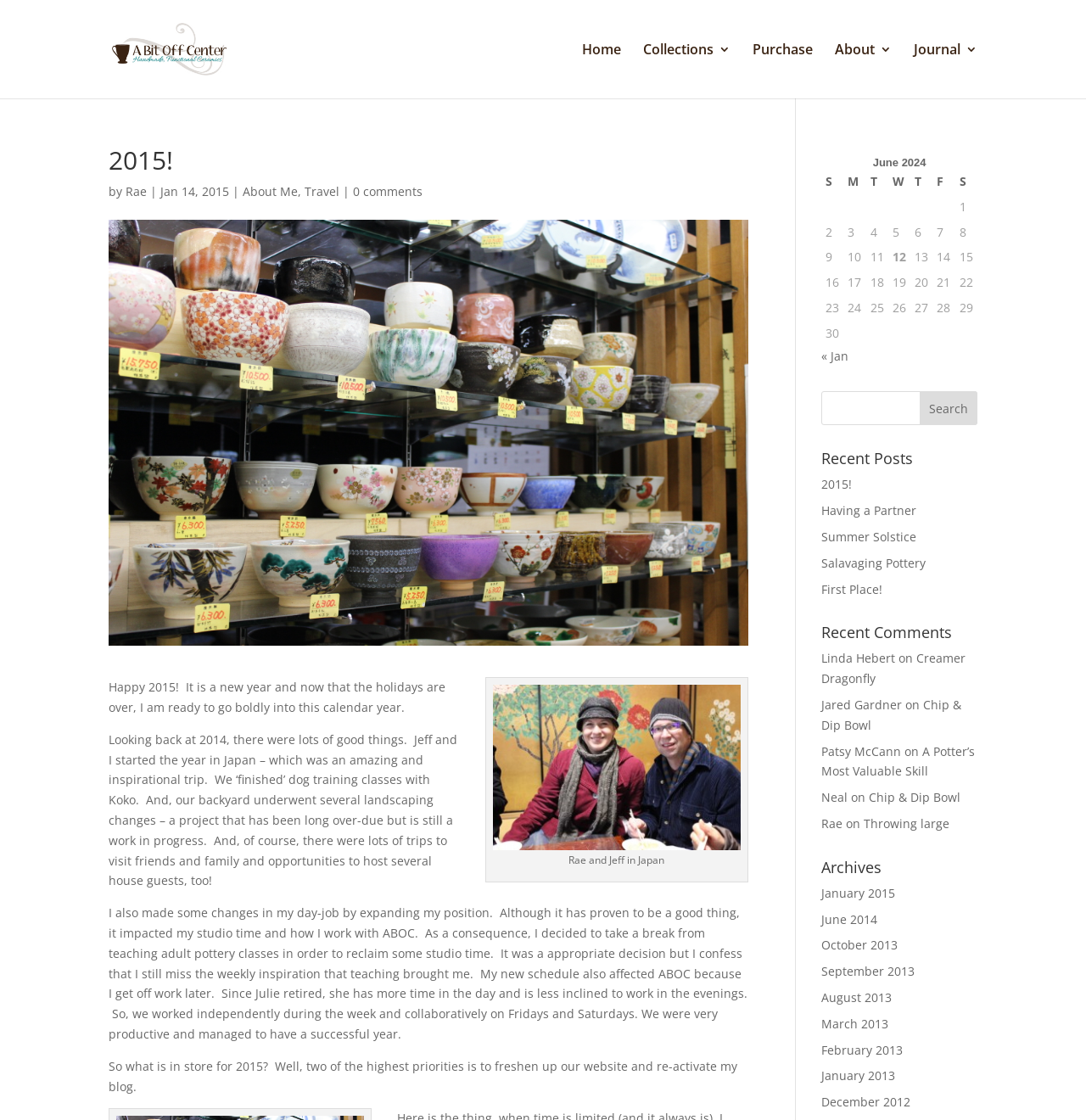Please identify the bounding box coordinates of the clickable area that will fulfill the following instruction: "View the 'Rae and Jeff in Japan' image". The coordinates should be in the format of four float numbers between 0 and 1, i.e., [left, top, right, bottom].

[0.454, 0.612, 0.682, 0.759]